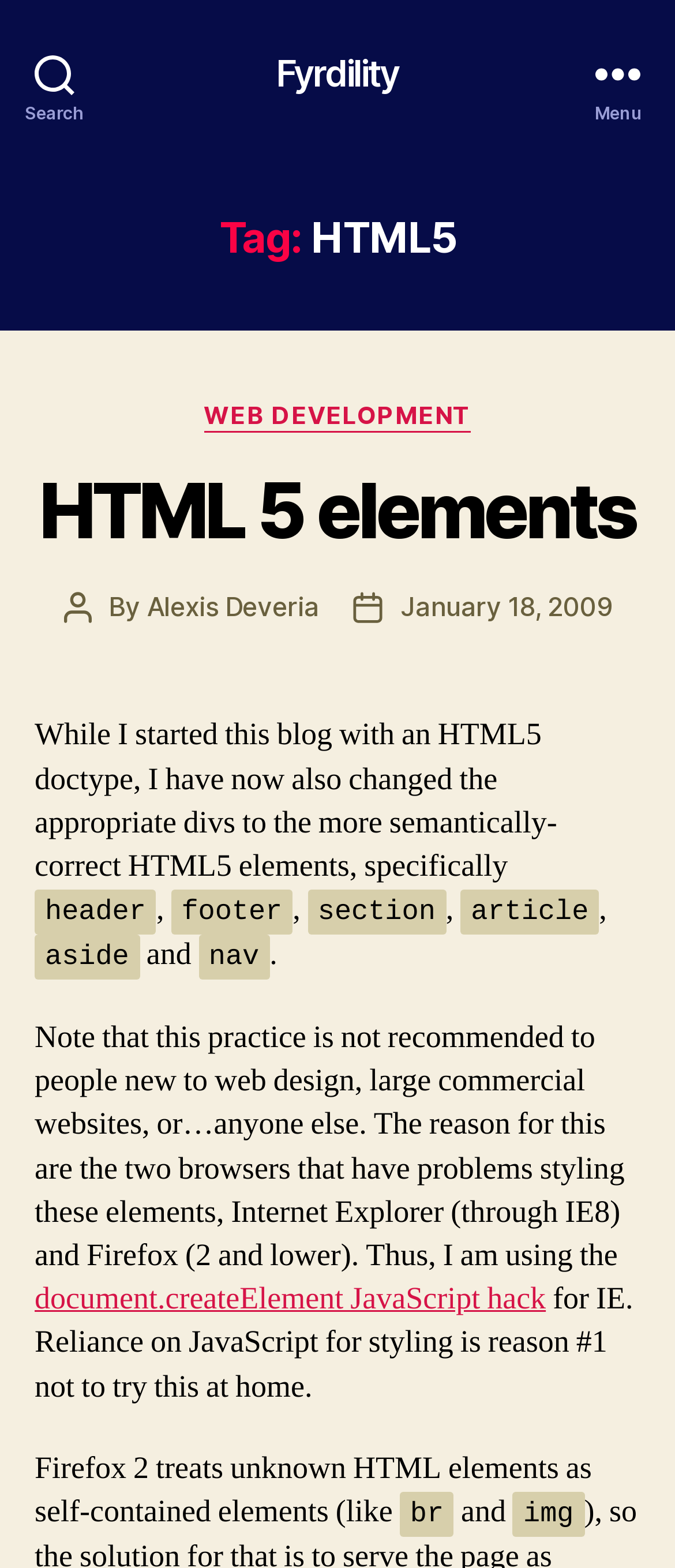Can you find the bounding box coordinates for the element that needs to be clicked to execute this instruction: "Visit Fyrdility"? The coordinates should be given as four float numbers between 0 and 1, i.e., [left, top, right, bottom].

[0.409, 0.035, 0.591, 0.058]